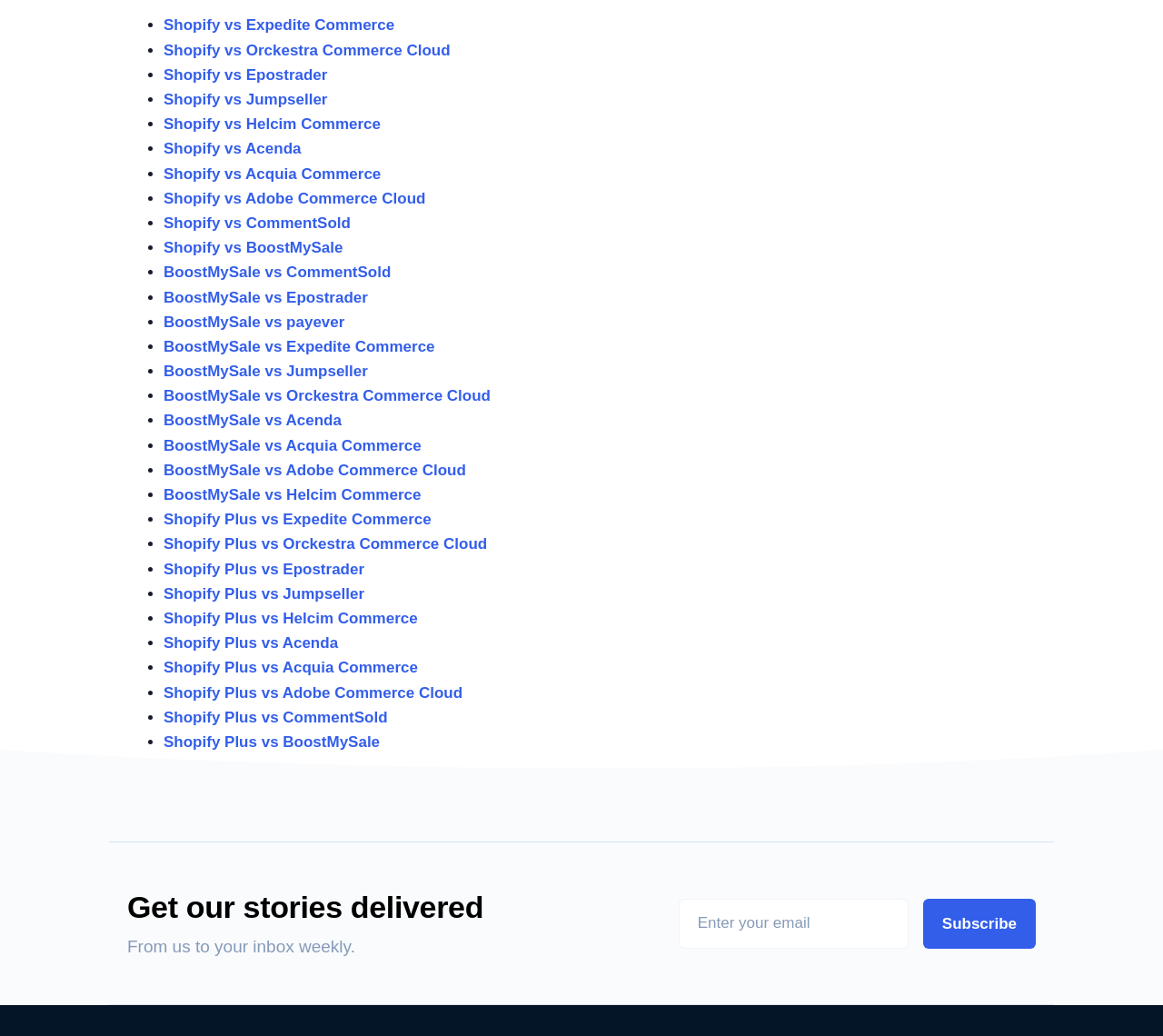Show the bounding box coordinates of the region that should be clicked to follow the instruction: "Subscribe."

[0.794, 0.867, 0.891, 0.916]